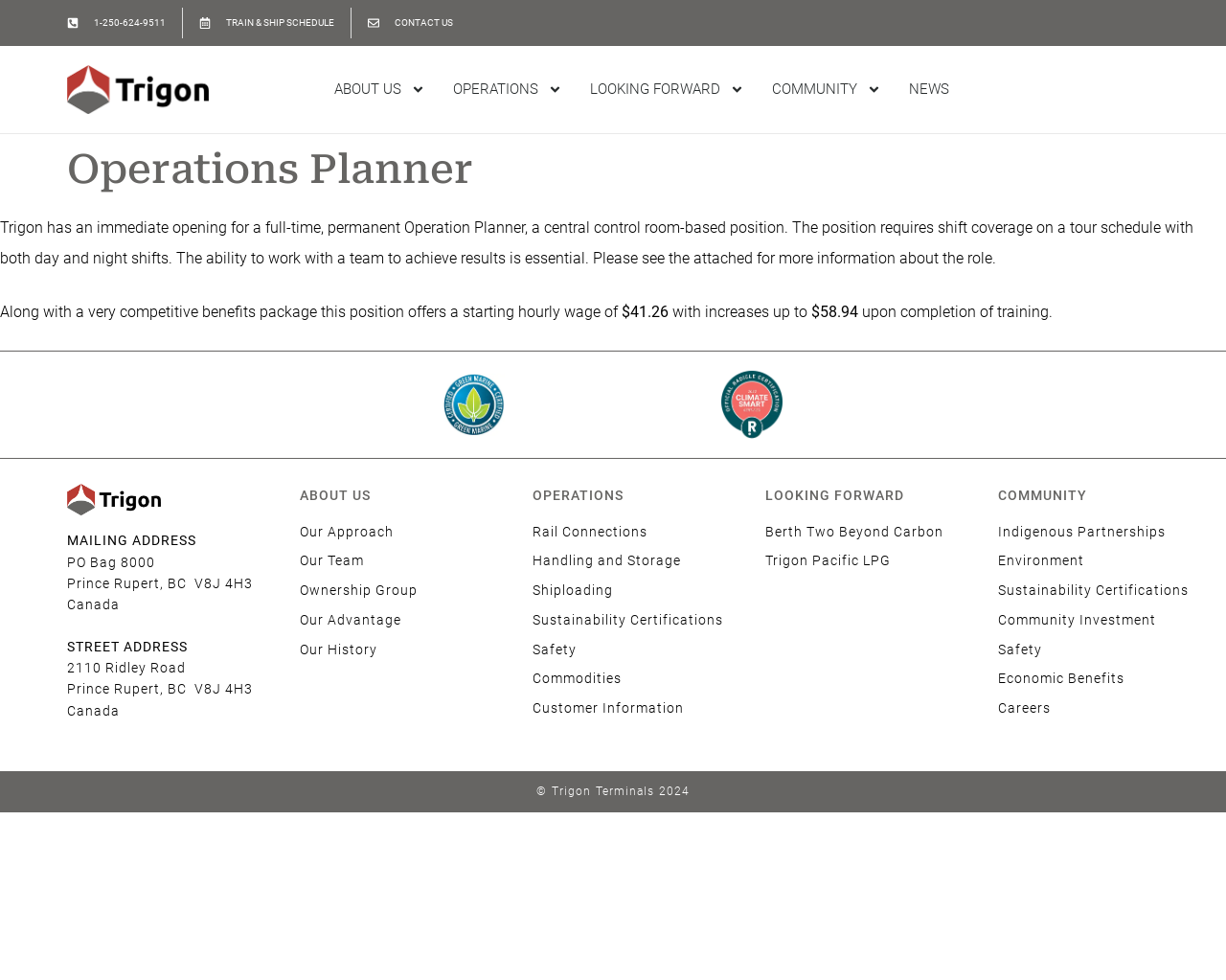Please specify the bounding box coordinates in the format (top-left x, top-left y, bottom-right x, bottom-right y), with values ranging from 0 to 1. Identify the bounding box for the UI component described as follows: Handling and Storage

[0.434, 0.557, 0.59, 0.588]